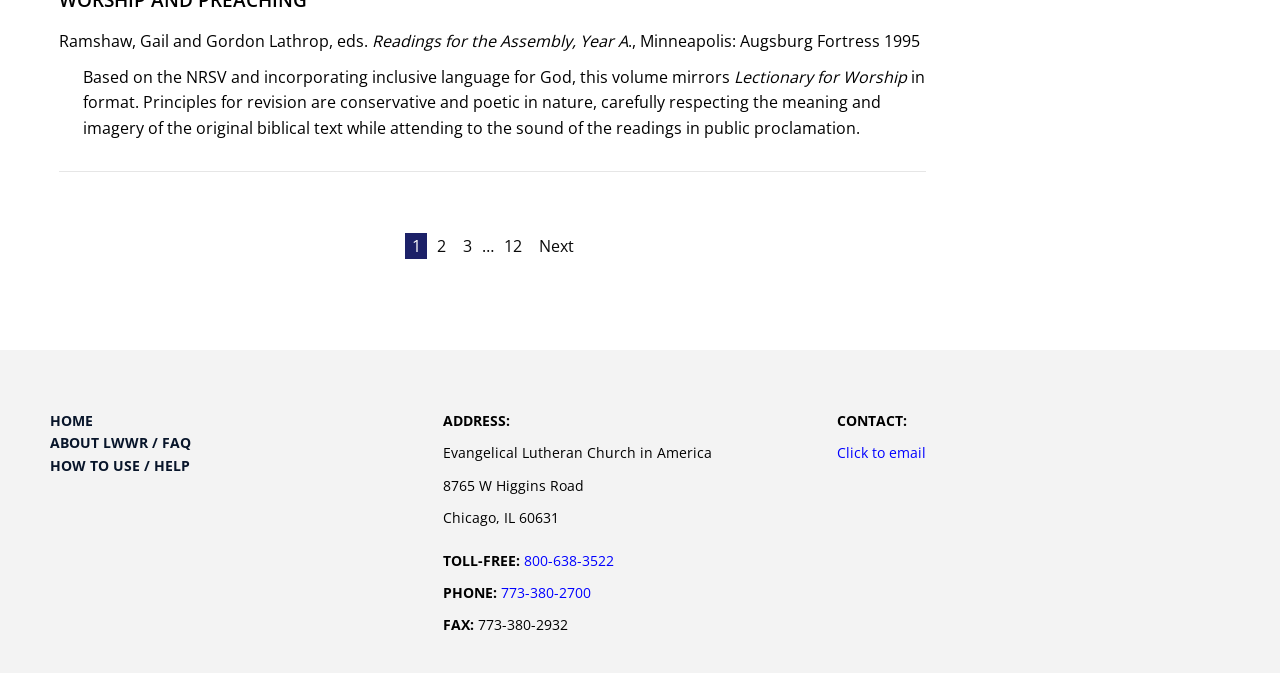Please identify the bounding box coordinates of where to click in order to follow the instruction: "call toll-free number".

[0.41, 0.818, 0.48, 0.846]